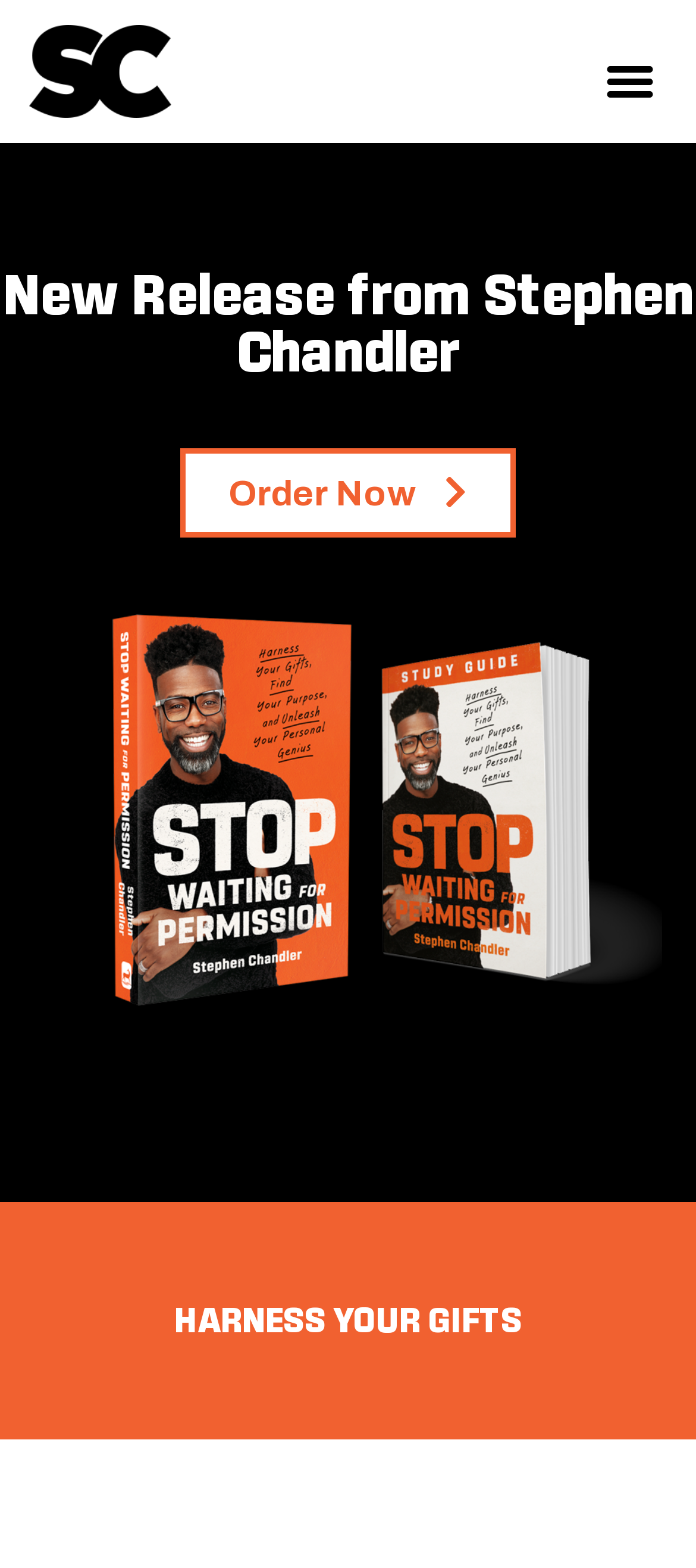Locate the bounding box coordinates for the element described below: "Order Now". The coordinates must be four float values between 0 and 1, formatted as [left, top, right, bottom].

[0.259, 0.286, 0.741, 0.343]